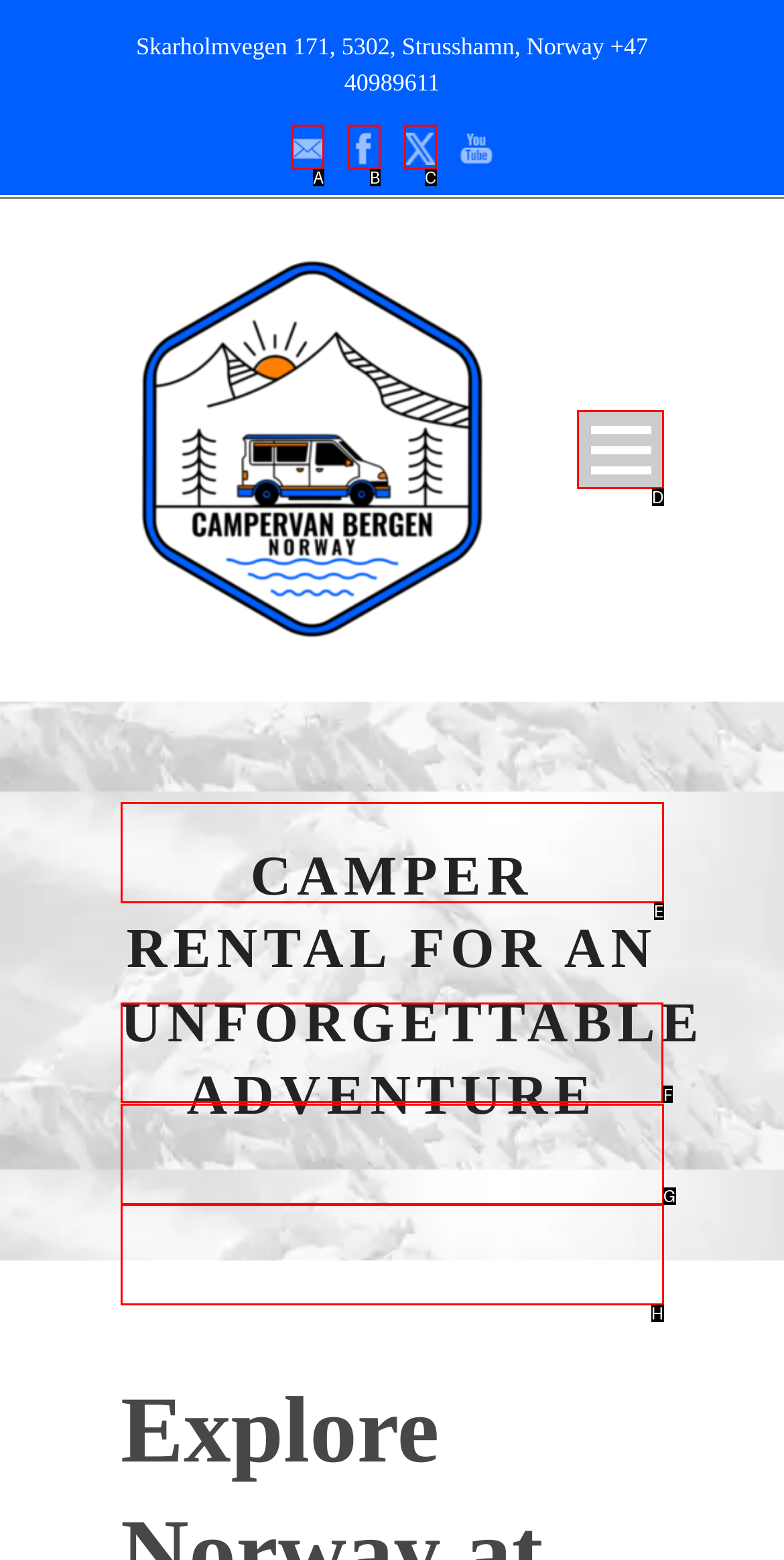Select the correct UI element to complete the task: Learn about driving electric
Please provide the letter of the chosen option.

F